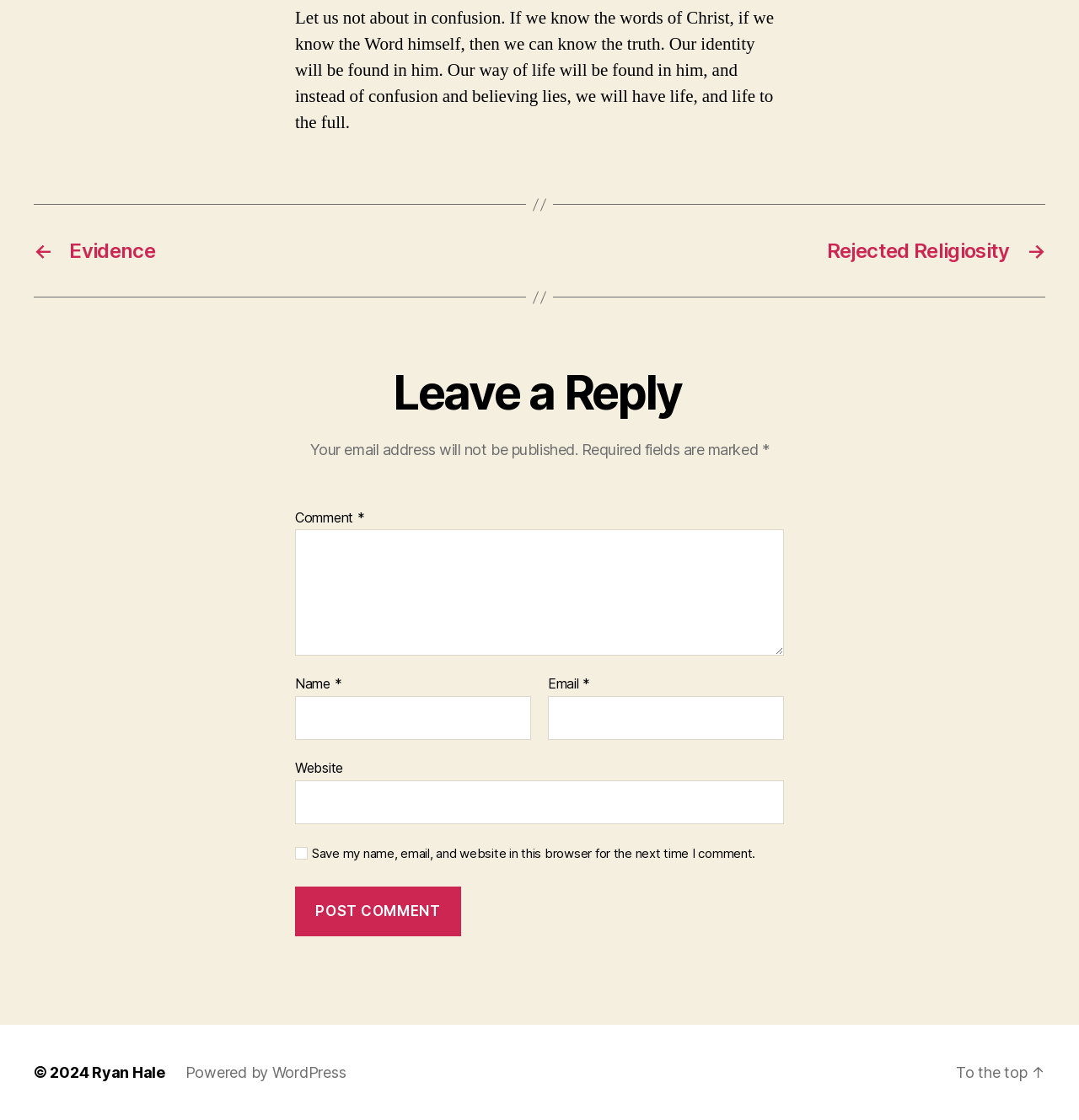Please analyze the image and provide a thorough answer to the question:
What is the function of the 'To the top' link?

The function of the 'To the top' link is to scroll the user back to the top of the webpage, likely to provide easy navigation.